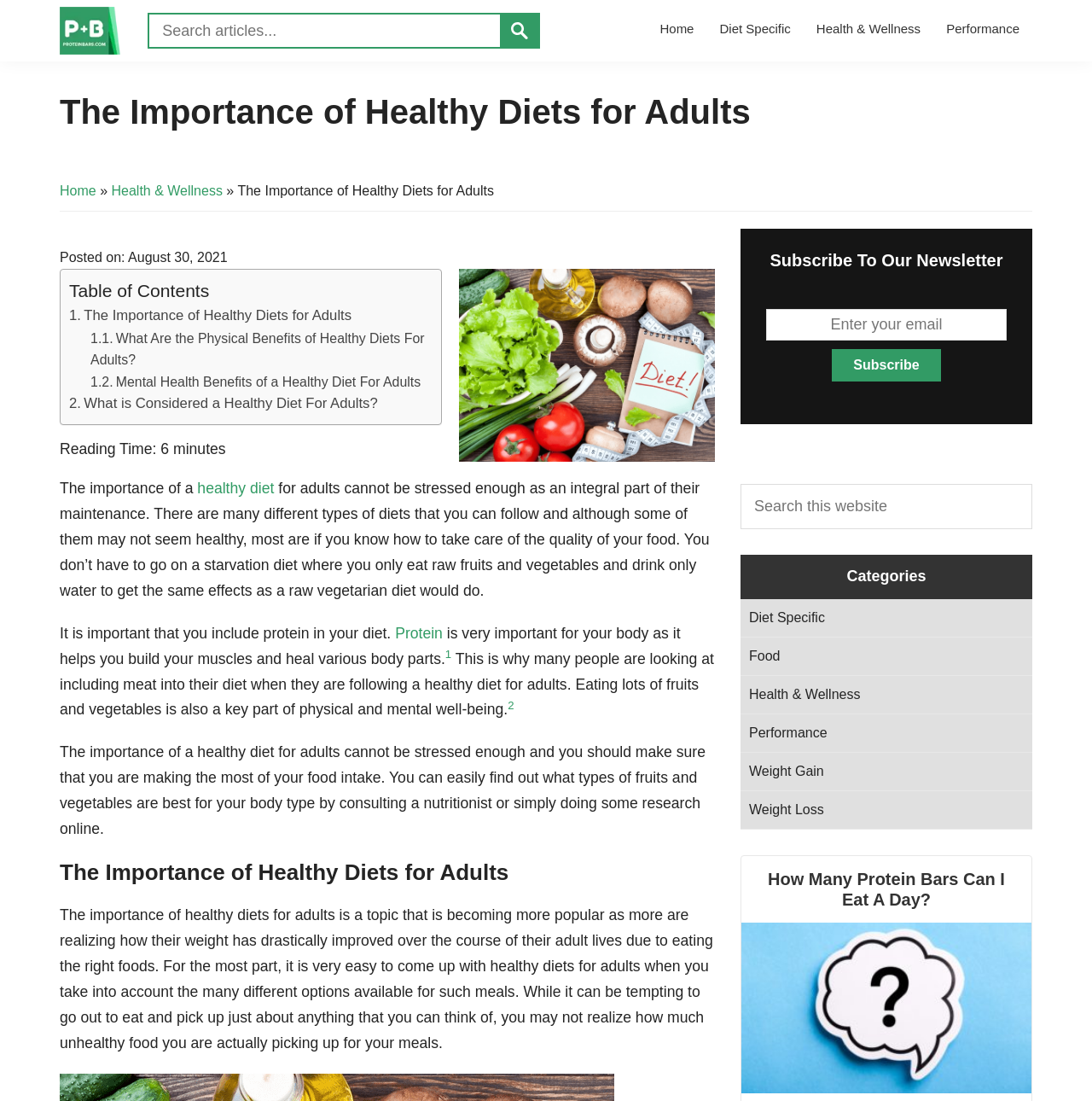Using the image as a reference, answer the following question in as much detail as possible:
What is the main topic of this webpage?

Based on the webpage content, the main topic is about the importance of healthy diets for adults, including the physical and mental benefits, and how to maintain a healthy diet.